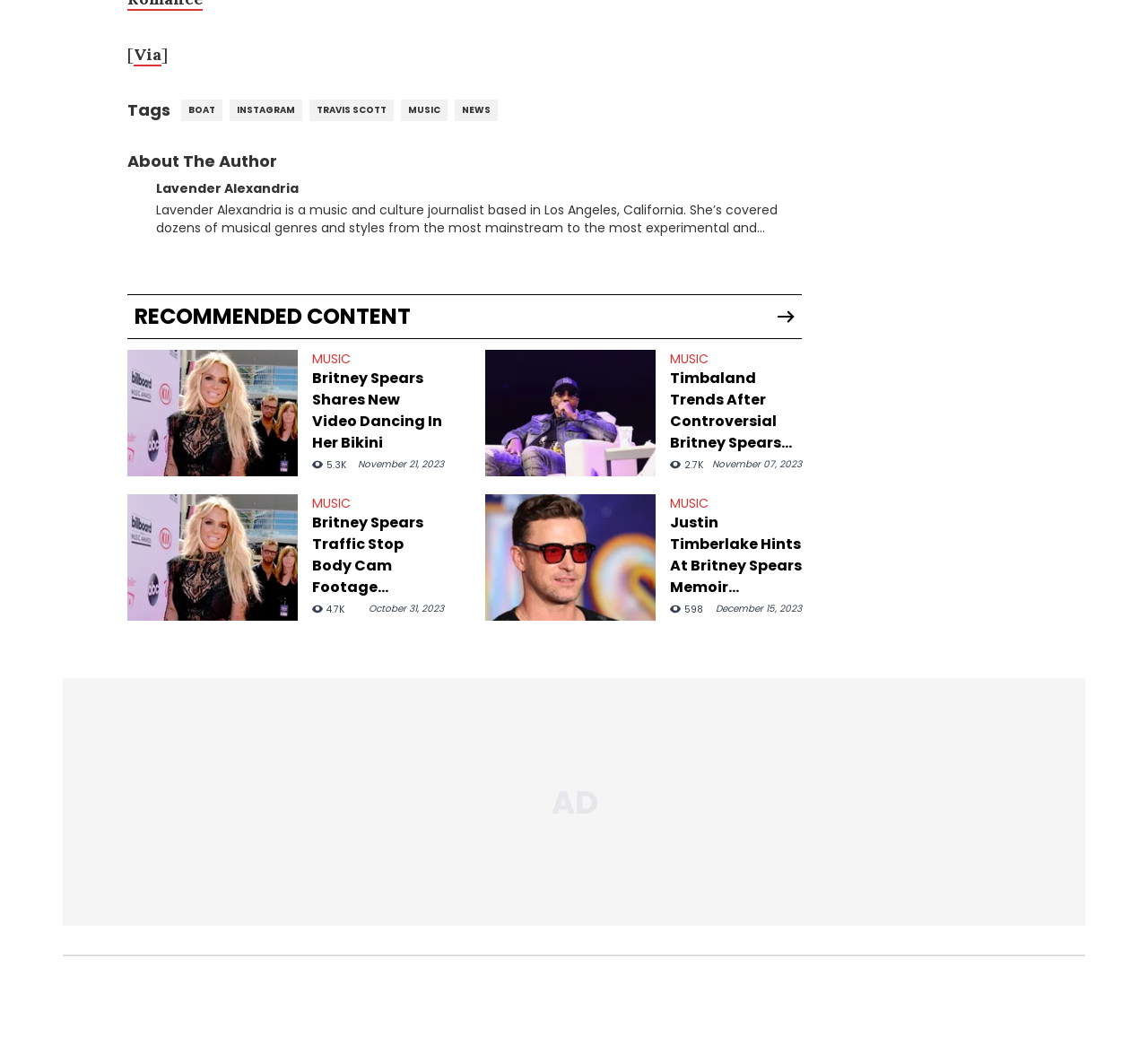Identify the bounding box for the UI element that is described as follows: "Lavender Alexandria".

[0.136, 0.171, 0.26, 0.185]